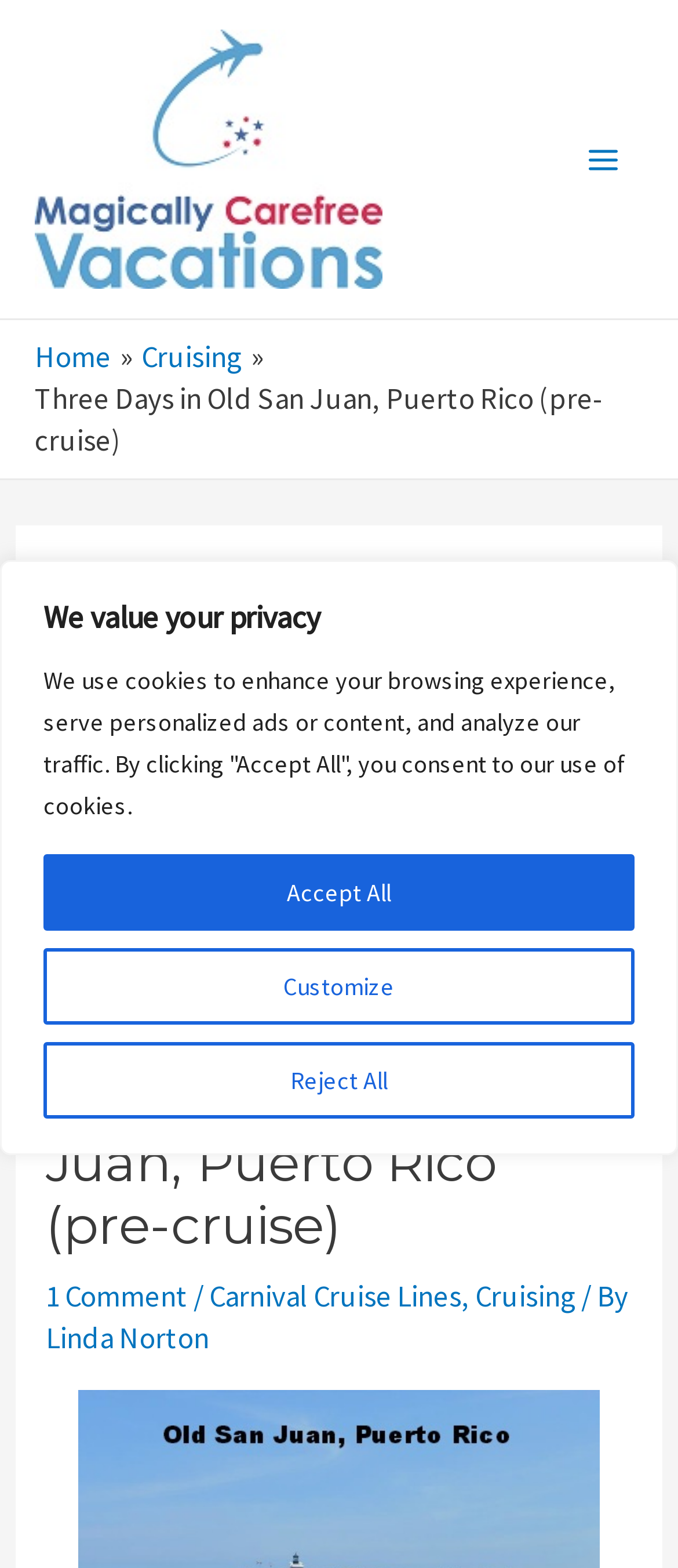Determine the bounding box coordinates for the UI element with the following description: "Reject All". The coordinates should be four float numbers between 0 and 1, represented as [left, top, right, bottom].

[0.064, 0.665, 0.936, 0.713]